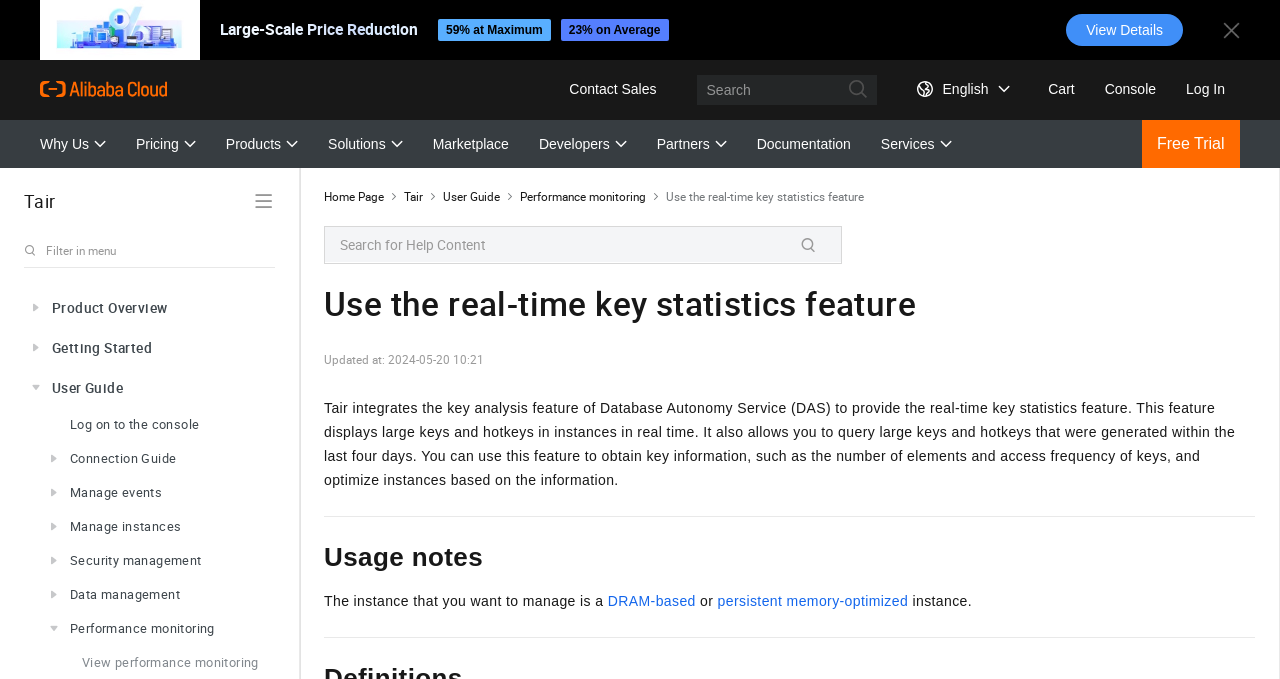What information can you obtain with this feature?
Based on the visual information, provide a detailed and comprehensive answer.

This feature provides key information, such as the number of elements and access frequency of keys, which can be used to optimize instances.